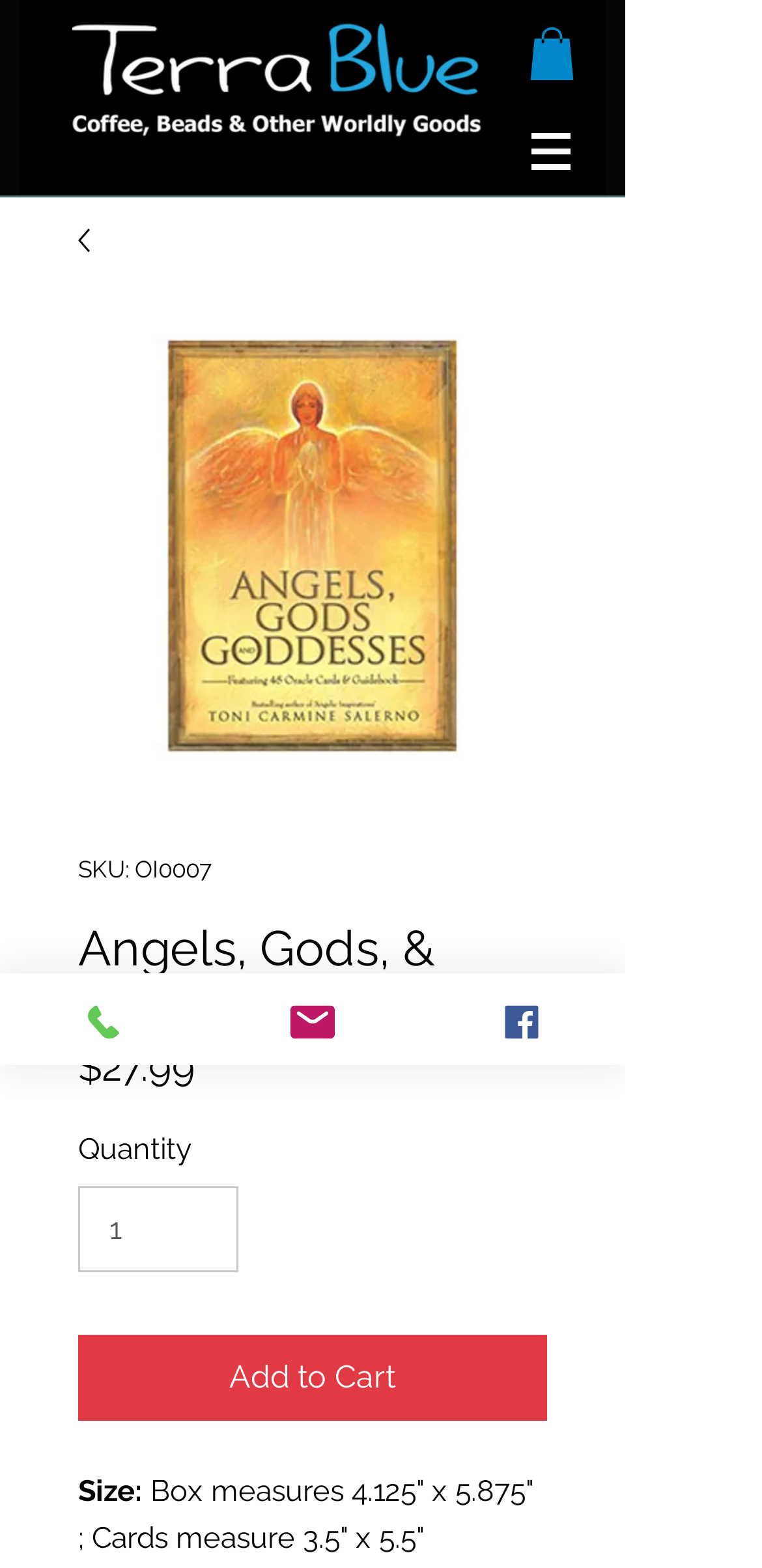Given the element description, predict the bounding box coordinates in the format (top-left x, top-left y, bottom-right x, bottom-right y). Make sure all values are between 0 and 1. Here is the element description: Phone

[0.0, 0.621, 0.274, 0.679]